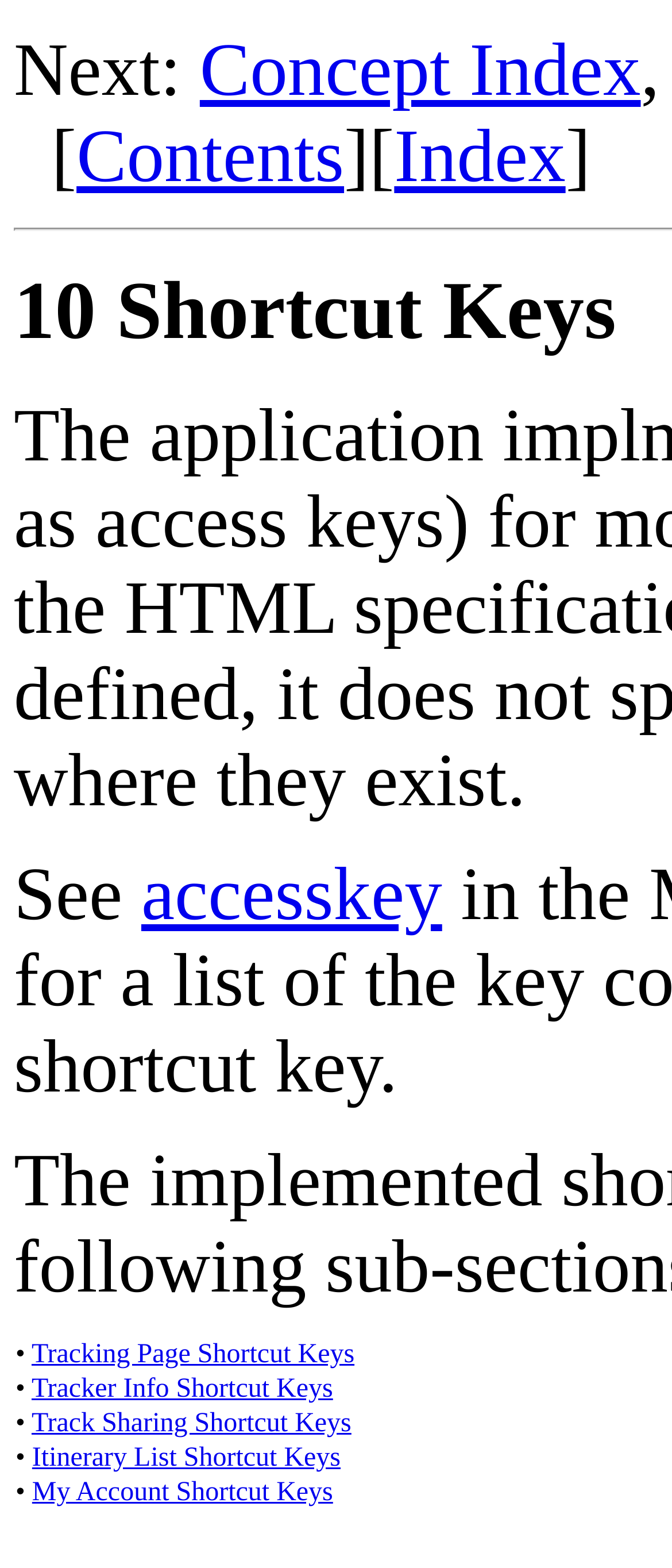Please determine the bounding box coordinates of the element's region to click for the following instruction: "view my account shortcut keys".

[0.048, 0.942, 0.496, 0.961]